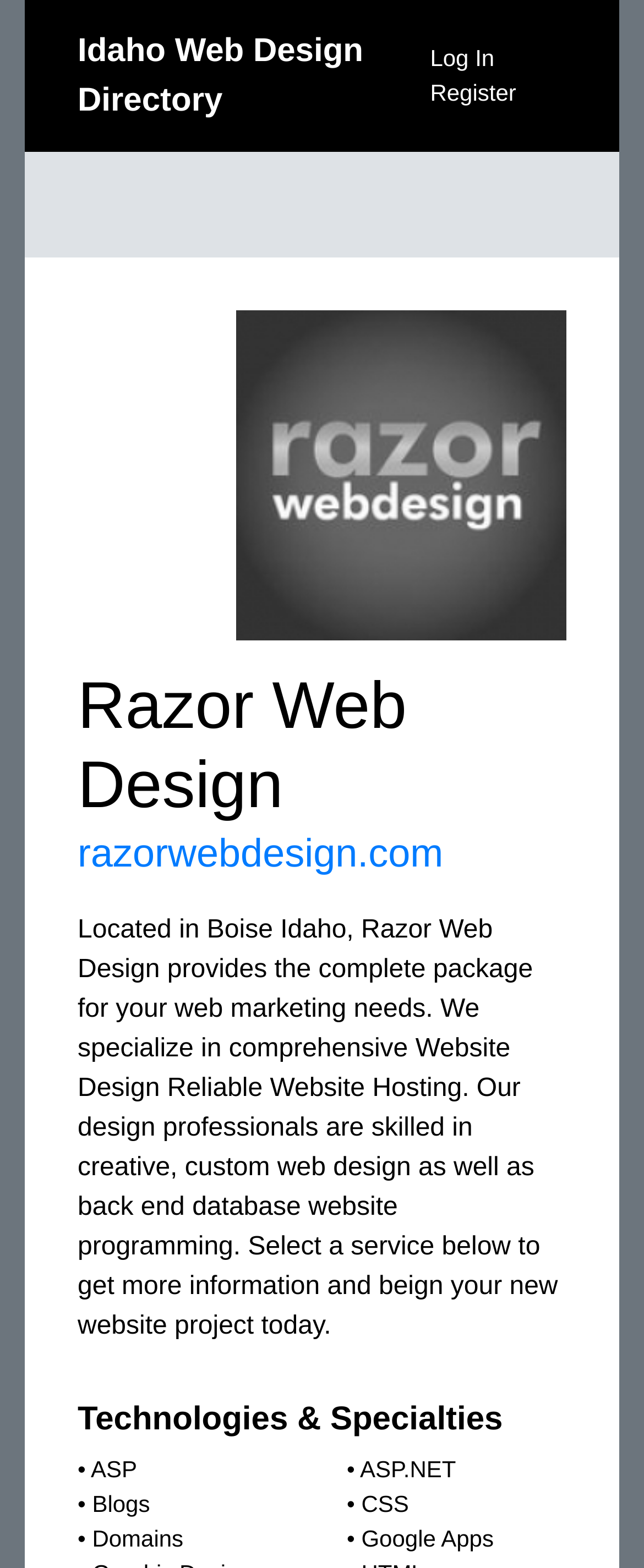Find the primary header on the webpage and provide its text.

Razor Web Design